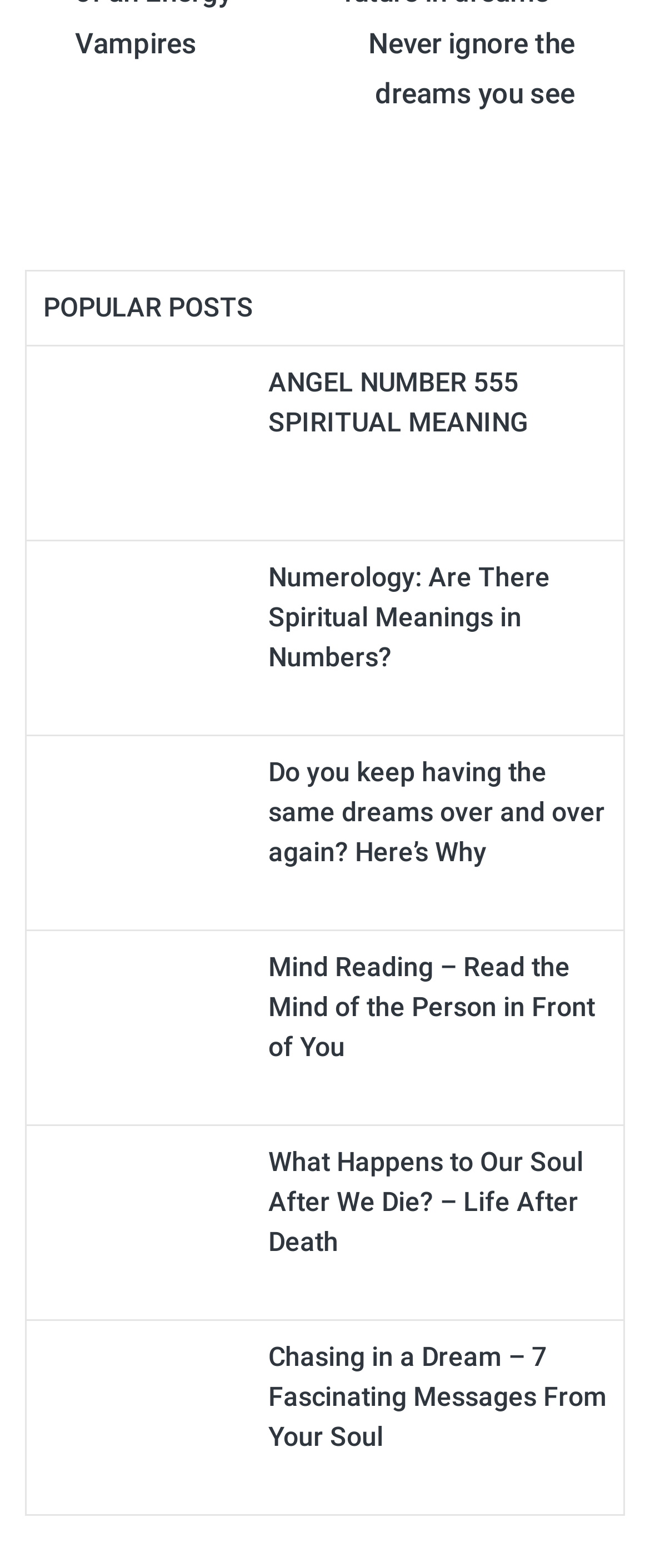Find the bounding box coordinates for the area that must be clicked to perform this action: "View the article about Numerology and Spiritual Meanings in Numbers".

[0.067, 0.394, 0.374, 0.416]